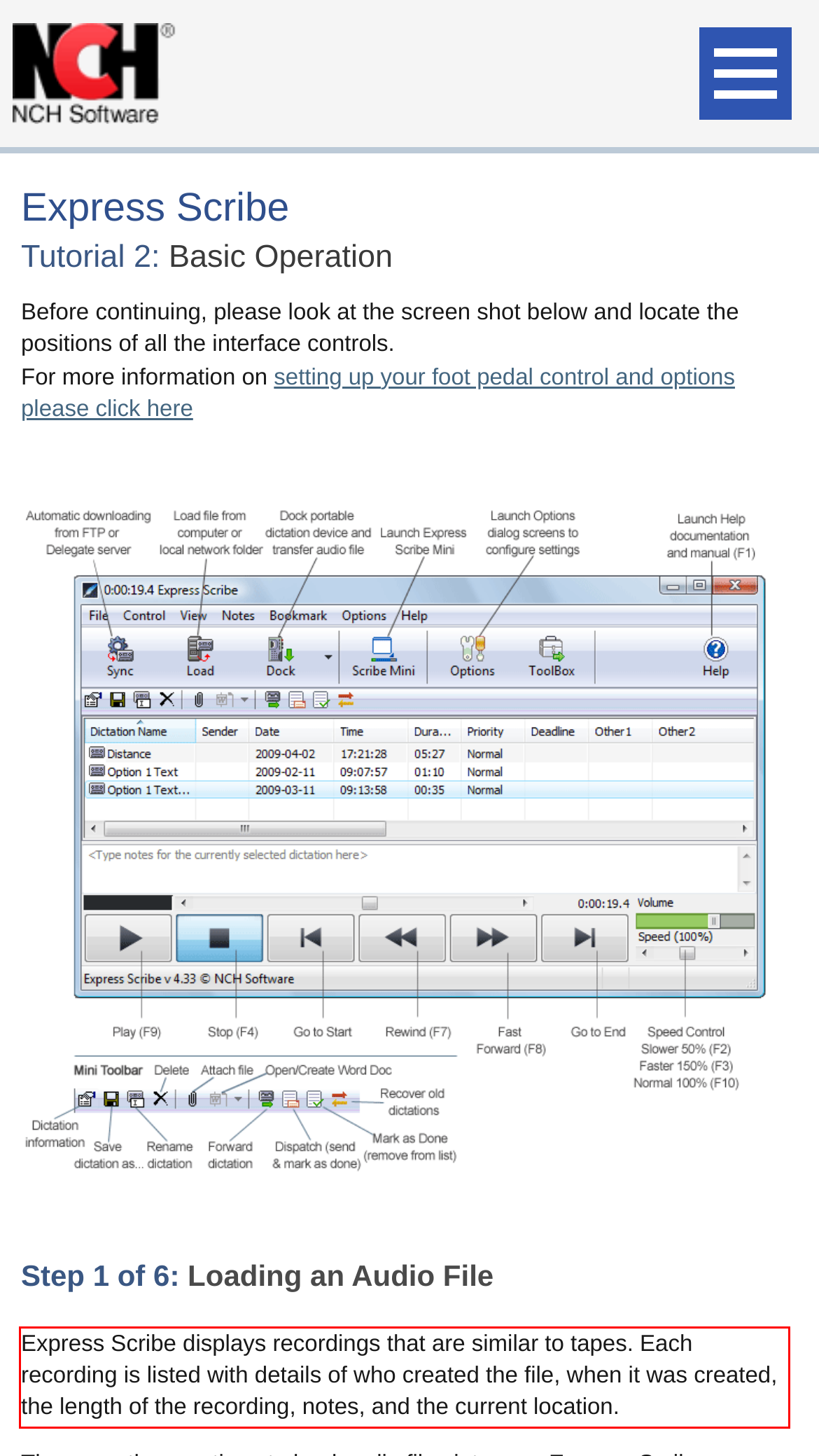The screenshot you have been given contains a UI element surrounded by a red rectangle. Use OCR to read and extract the text inside this red rectangle.

Express Scribe displays recordings that are similar to tapes. Each recording is listed with details of who created the file, when it was created, the length of the recording, notes, and the current location.